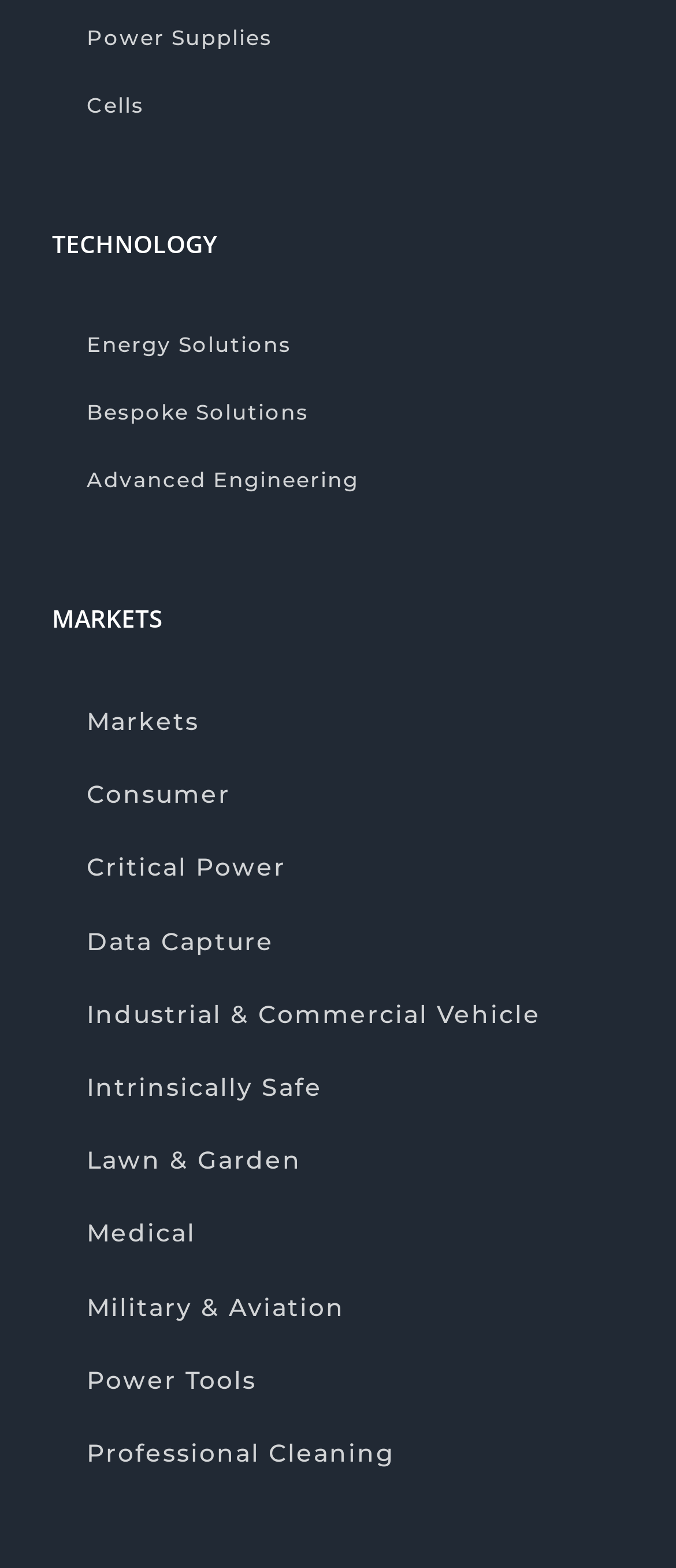Please identify the bounding box coordinates of the element that needs to be clicked to perform the following instruction: "Click on Power Supplies".

[0.077, 0.003, 0.921, 0.046]